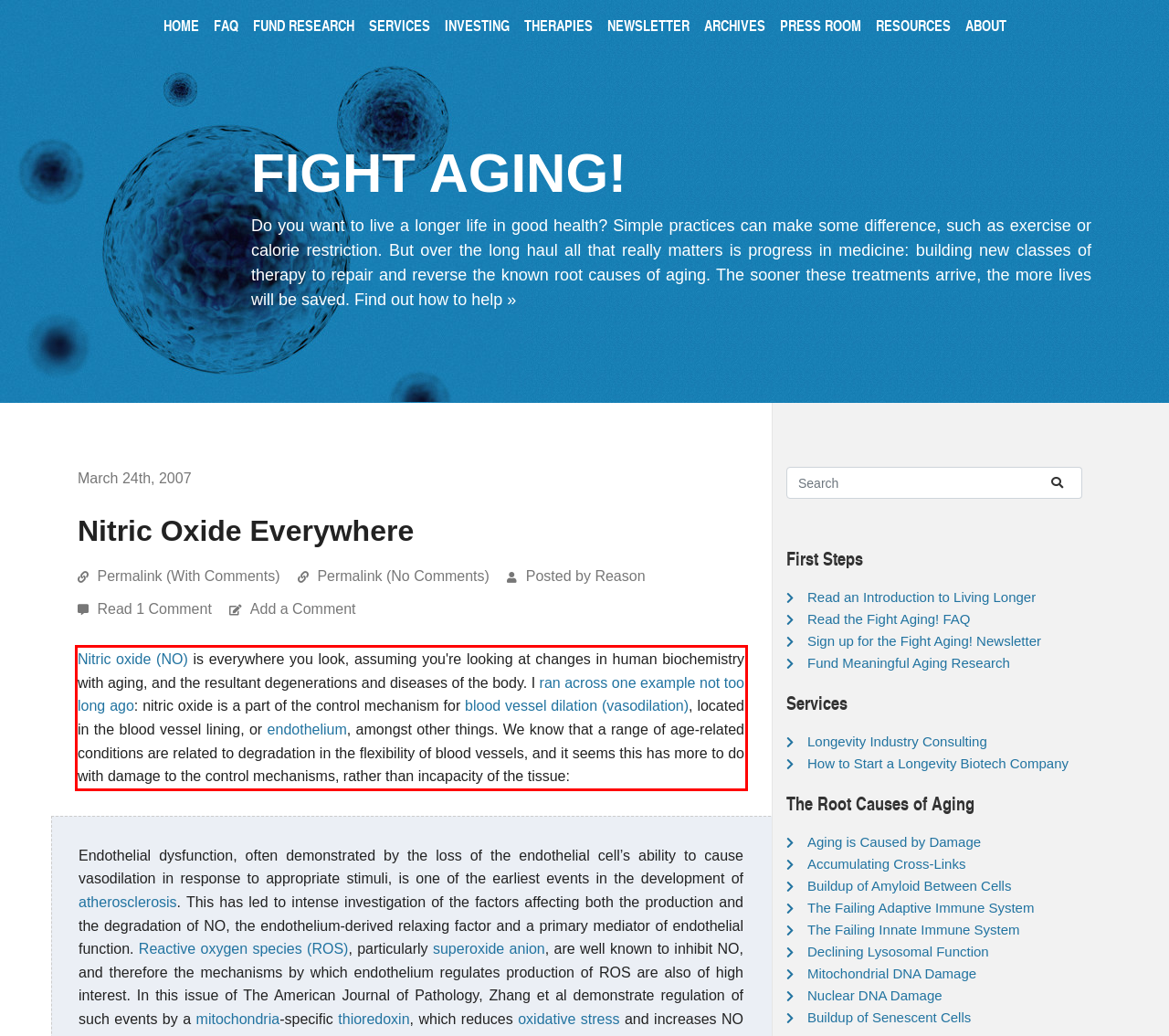The screenshot you have been given contains a UI element surrounded by a red rectangle. Use OCR to read and extract the text inside this red rectangle.

Nitric oxide (NO) is everywhere you look, assuming you're looking at changes in human biochemistry with aging, and the resultant degenerations and diseases of the body. I ran across one example not too long ago: nitric oxide is a part of the control mechanism for blood vessel dilation (vasodilation), located in the blood vessel lining, or endothelium, amongst other things. We know that a range of age-related conditions are related to degradation in the flexibility of blood vessels, and it seems this has more to do with damage to the control mechanisms, rather than incapacity of the tissue: